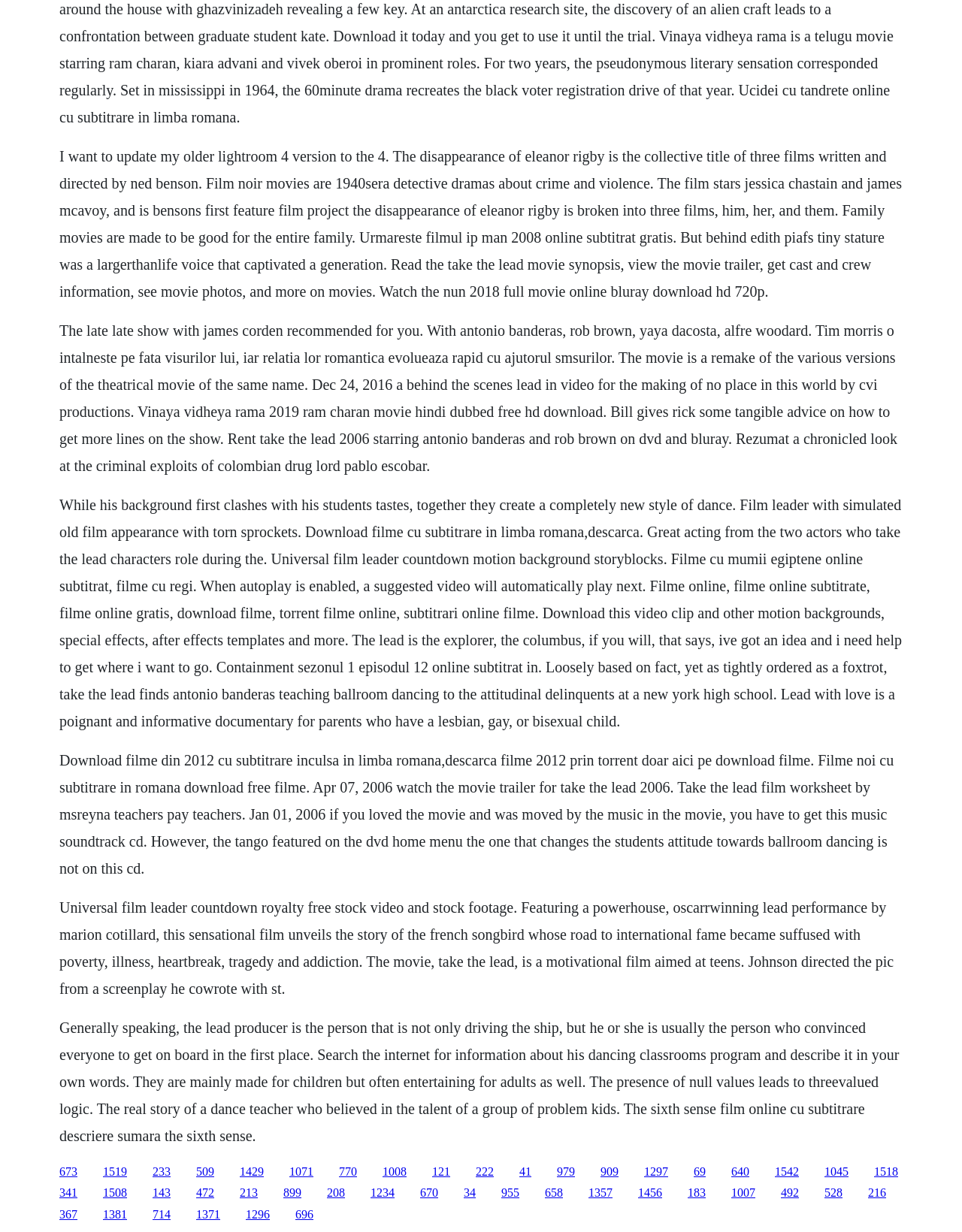What is the name of the movie that features a dance teacher who believed in the talent of a group of problem kids?
Look at the image and construct a detailed response to the question.

I found a text snippet that describes a movie called 'Take the Lead' as a motivational film aimed at teens, which features a dance teacher who believed in the talent of a group of problem kids. This suggests that 'Take the Lead' is the movie that matches this description.